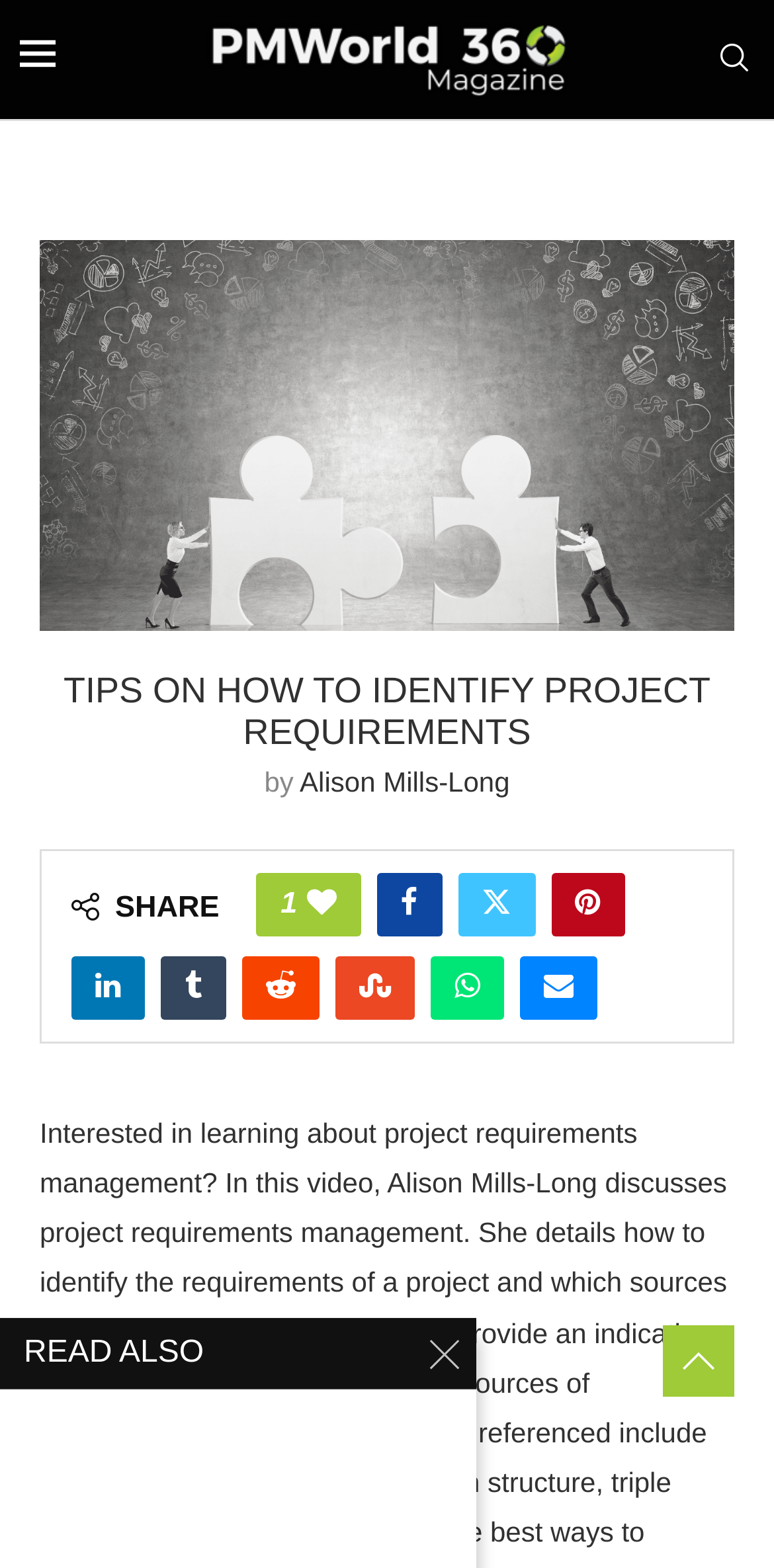Please identify the bounding box coordinates of the region to click in order to complete the given instruction: "Share this post on Facebook". The coordinates should be four float numbers between 0 and 1, i.e., [left, top, right, bottom].

[0.487, 0.556, 0.571, 0.597]